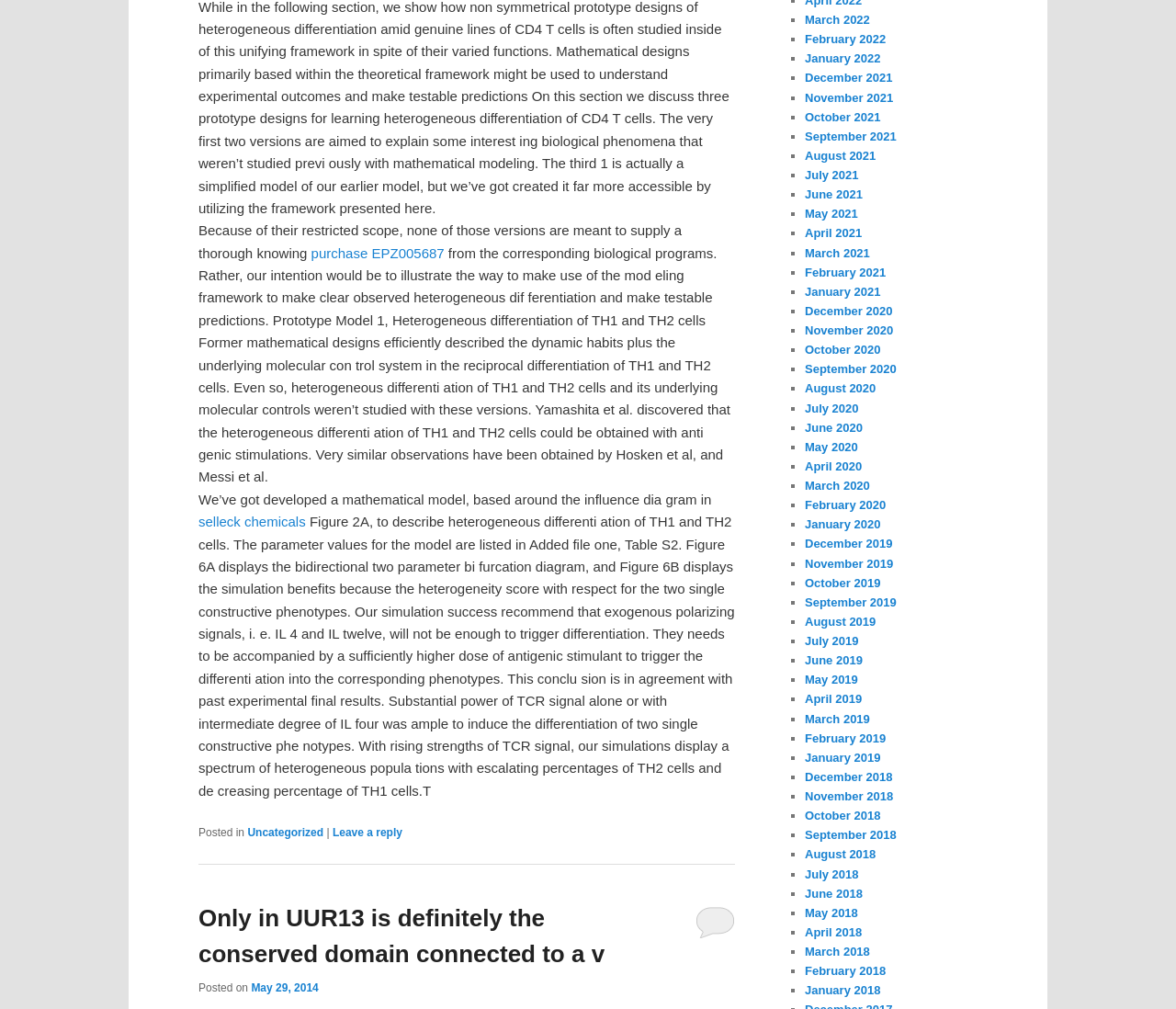What is the category of the article?
Using the image as a reference, answer with just one word or a short phrase.

Uncategorized